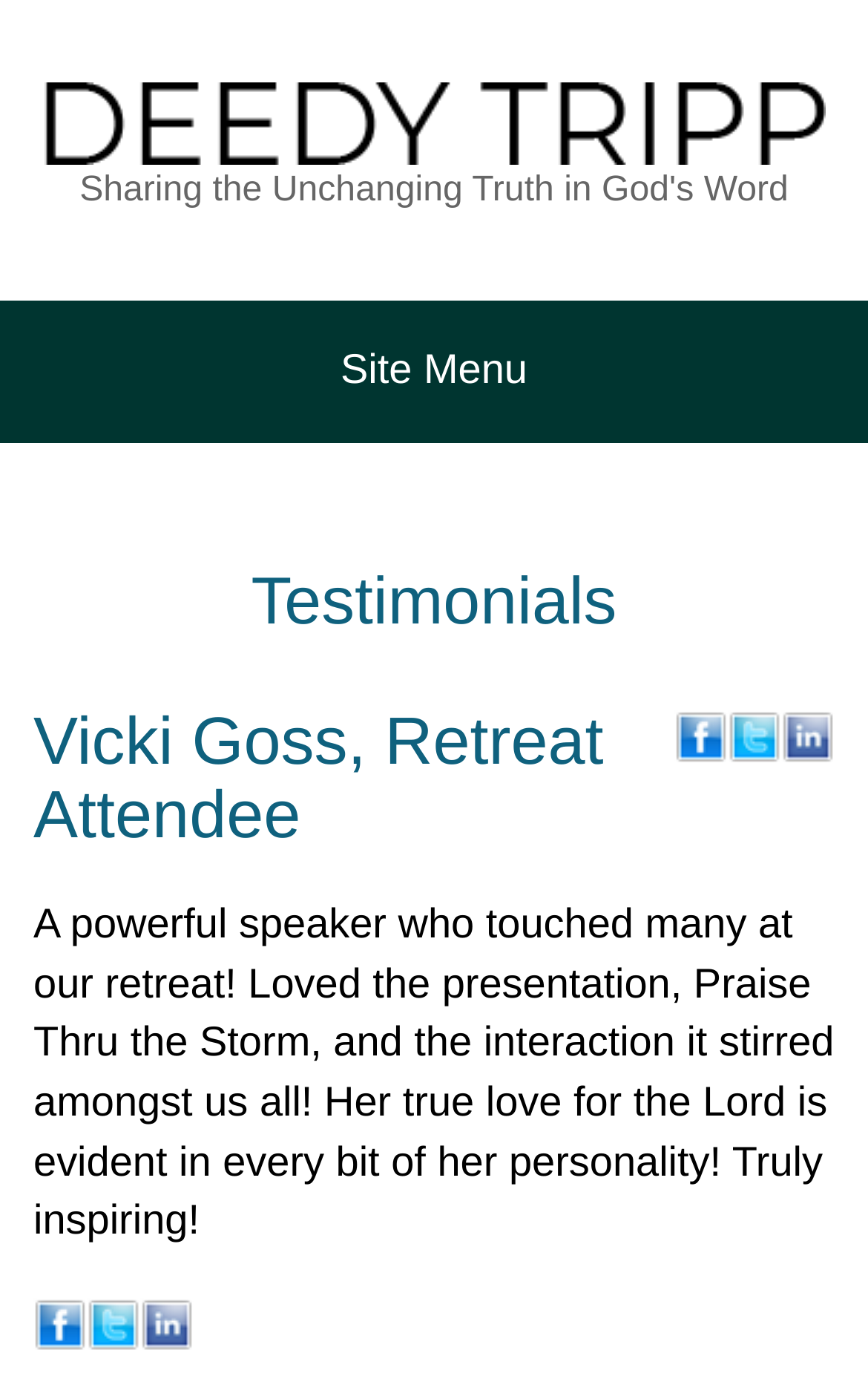What is the tone of the testimonial?
Examine the image and provide an in-depth answer to the question.

The tone of the testimonial can be inferred from the static text element which describes the retreat attendee's presentation, stating 'Truly inspiring!'.